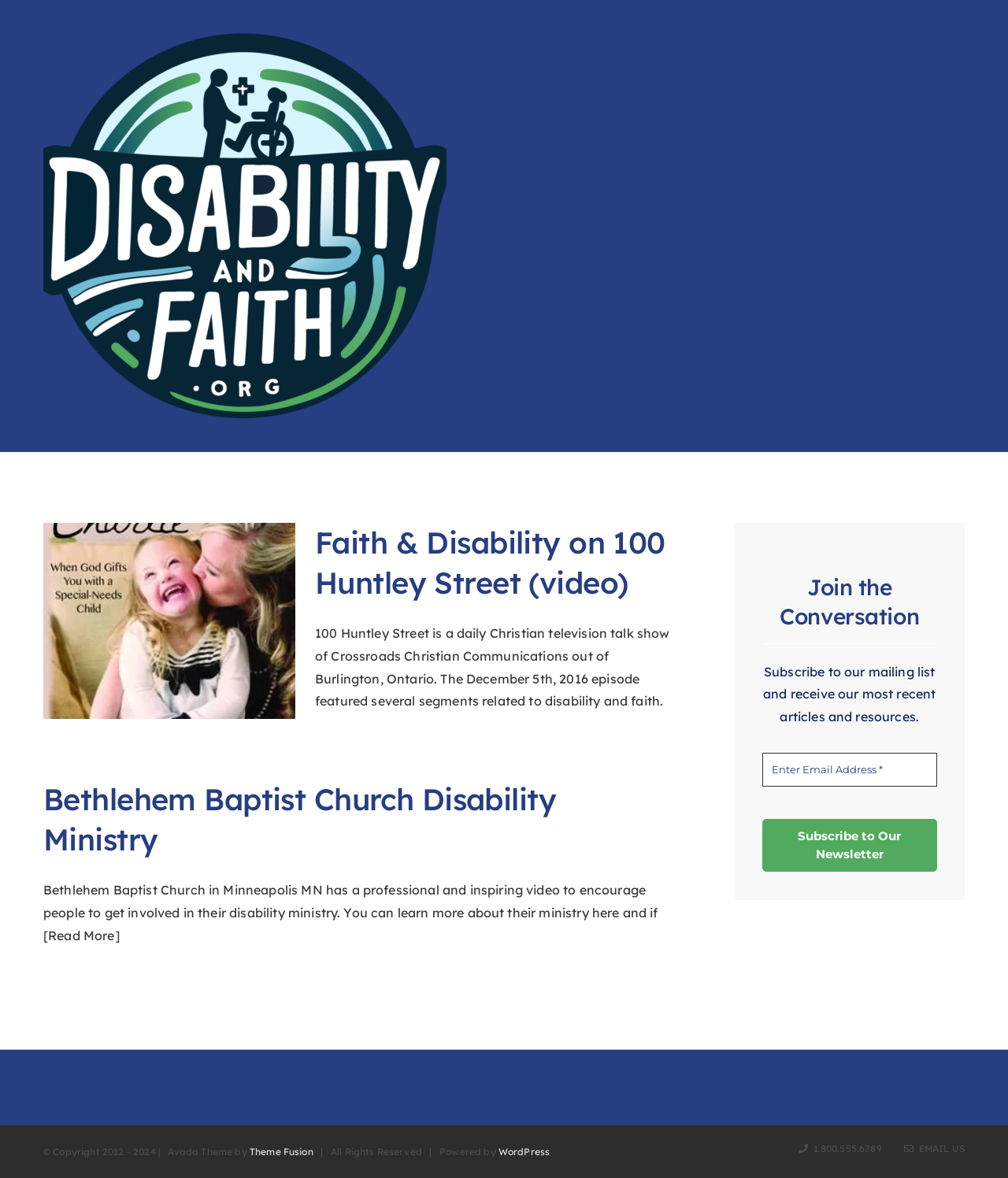Identify the bounding box coordinates for the UI element described by the following text: "WordPress". Provide the coordinates as four float numbers between 0 and 1, in the format [left, top, right, bottom].

[0.494, 0.972, 0.546, 0.982]